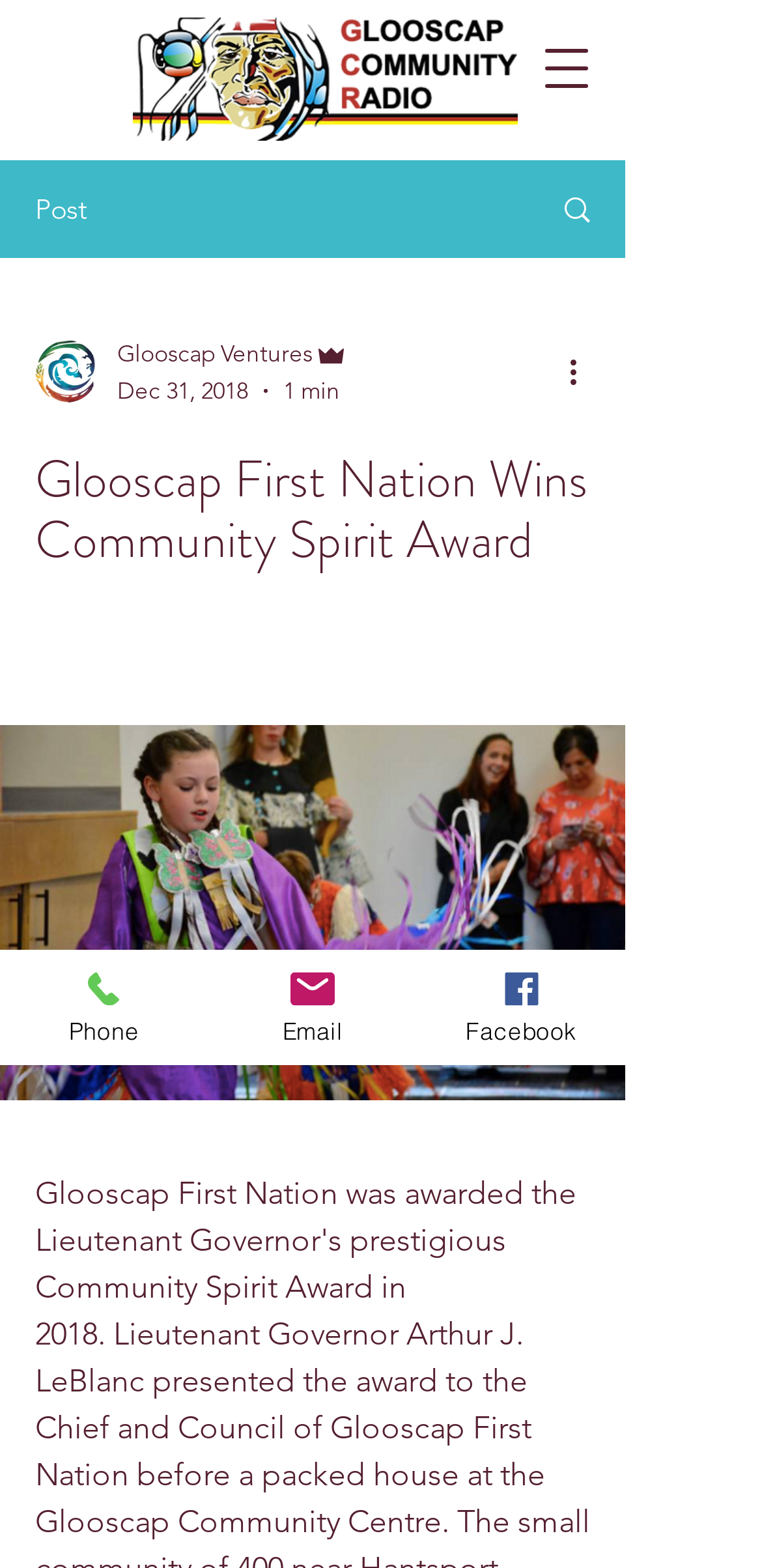Determine the coordinates of the bounding box that should be clicked to complete the instruction: "View more actions". The coordinates should be represented by four float numbers between 0 and 1: [left, top, right, bottom].

[0.738, 0.222, 0.8, 0.252]